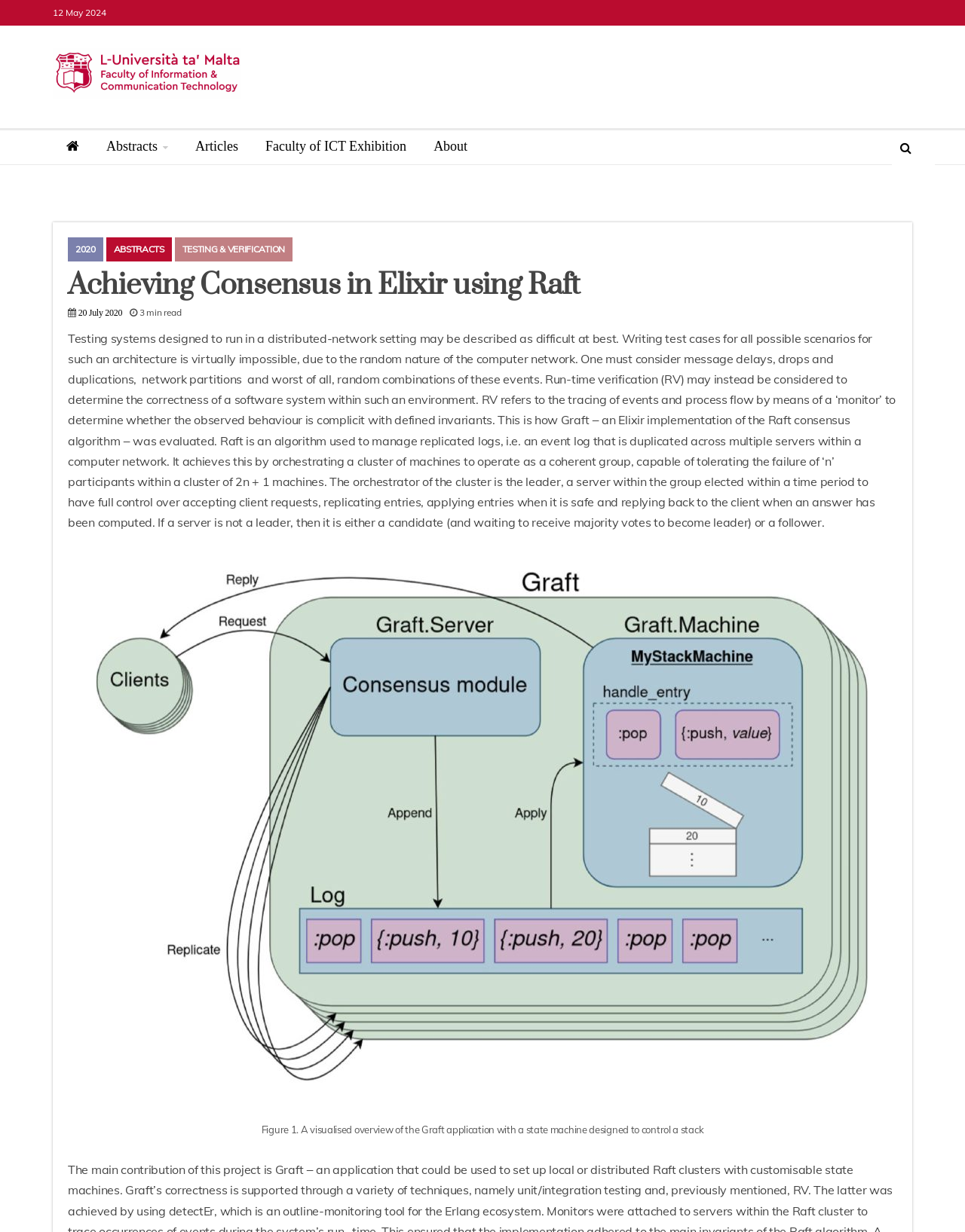Can you pinpoint the bounding box coordinates for the clickable element required for this instruction: "Click on the calendar icon"? The coordinates should be four float numbers between 0 and 1, i.e., [left, top, right, bottom].

[0.924, 0.106, 0.953, 0.135]